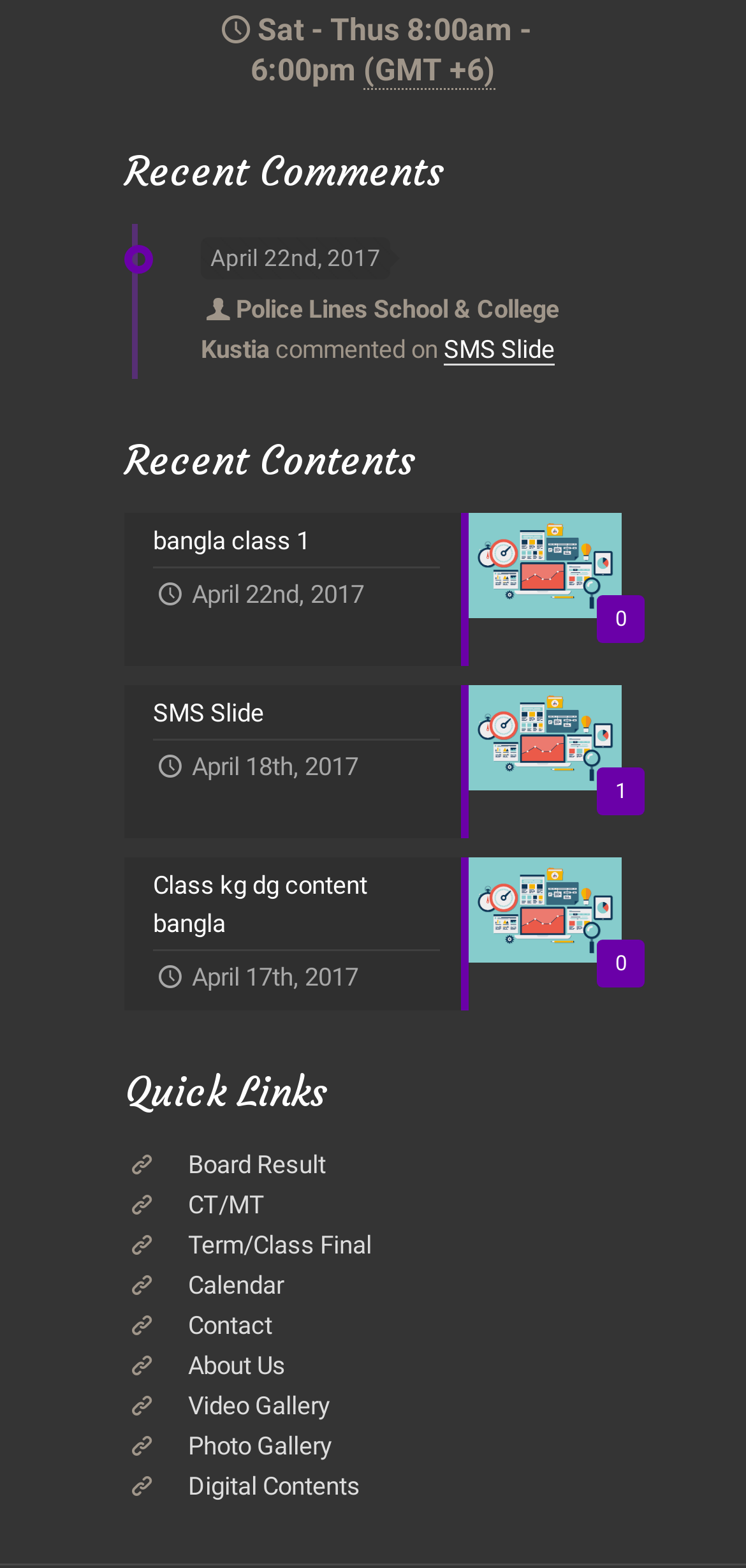Identify the coordinates of the bounding box for the element described below: "1 SMS SlideApril 18th, 2017". Return the coordinates as four float numbers between 0 and 1: [left, top, right, bottom].

[0.167, 0.437, 0.833, 0.534]